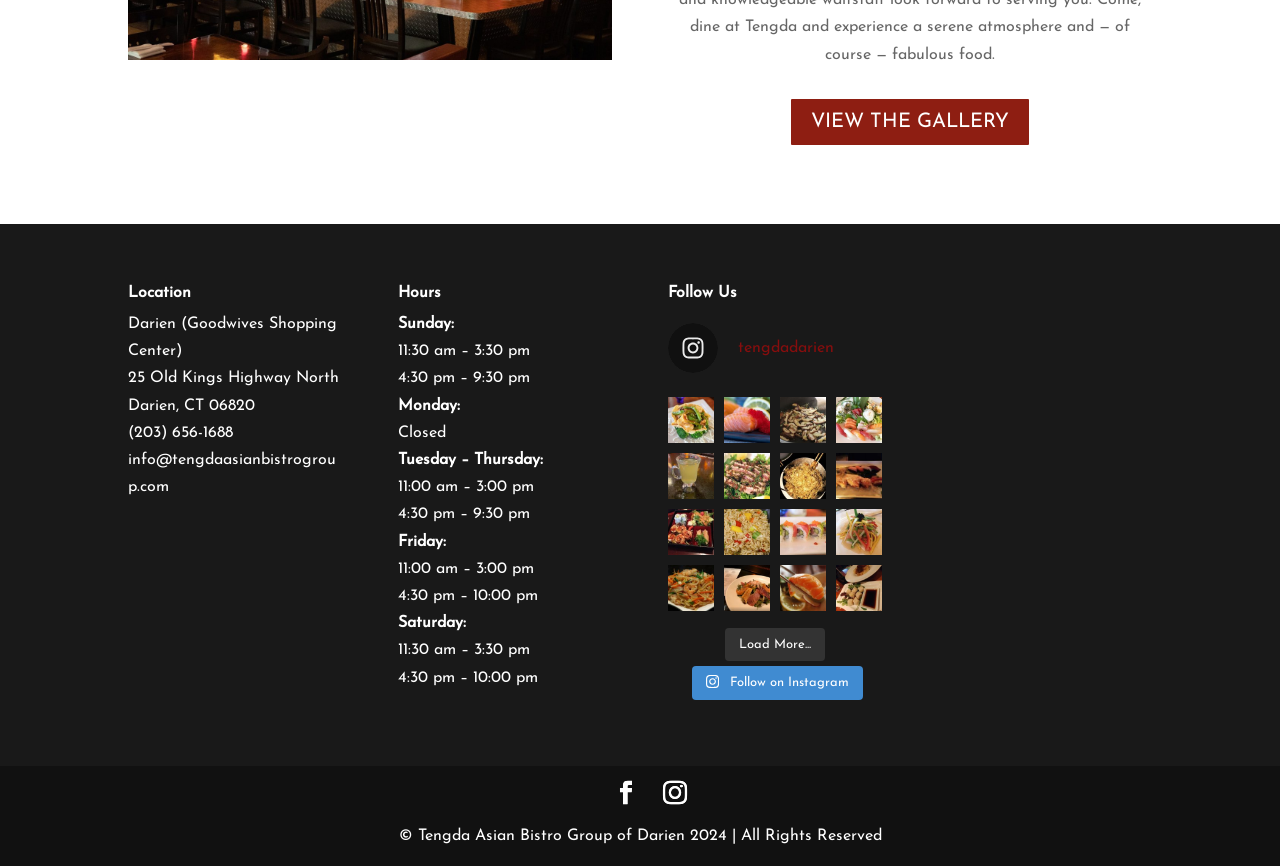Determine the bounding box coordinates of the UI element described by: "Follow on Instagram".

[0.541, 0.769, 0.674, 0.808]